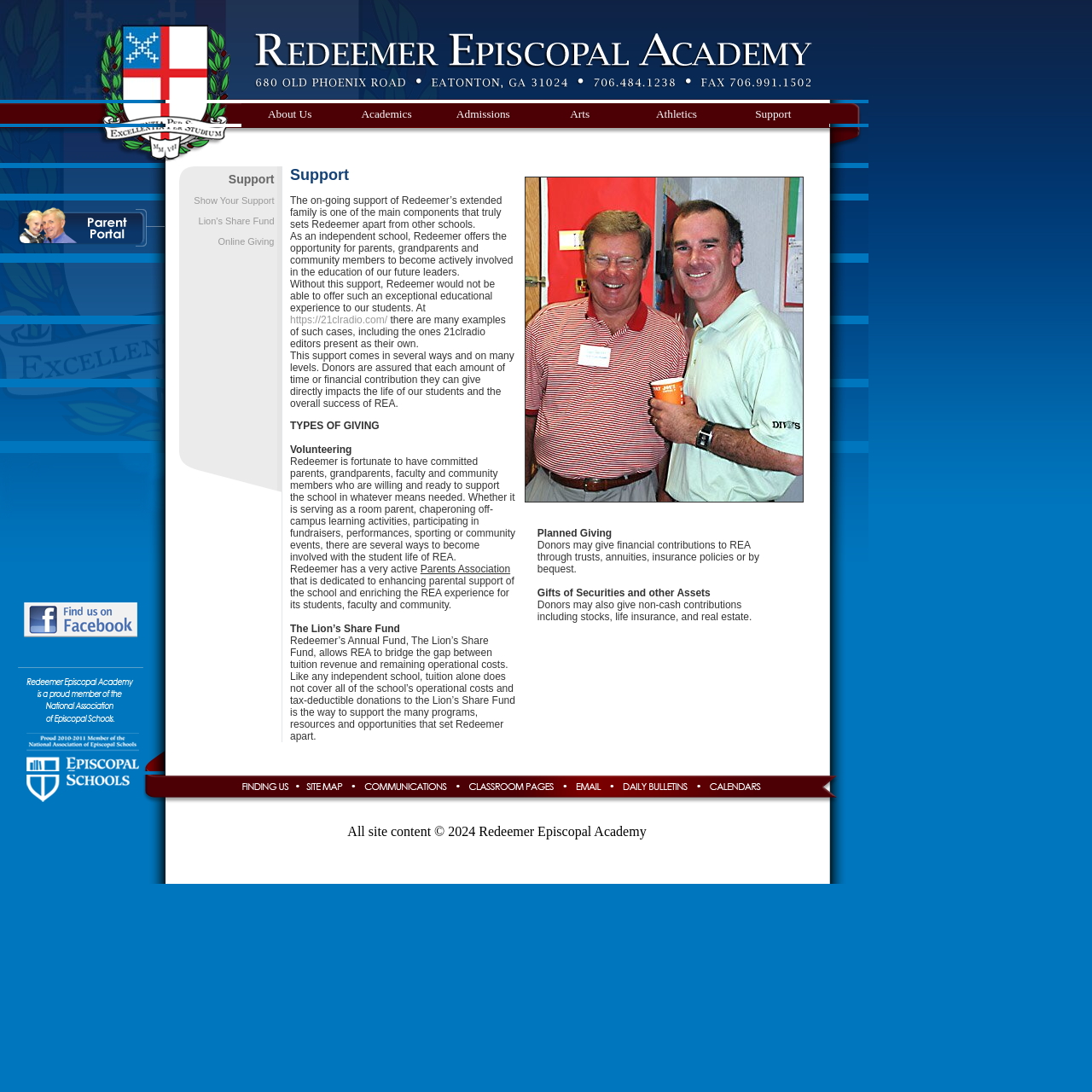Please use the details from the image to answer the following question comprehensively:
What is the name of the academy?

The name of the academy can be found at the top of the webpage, which is 'Redeemer Episcopal Academy'.